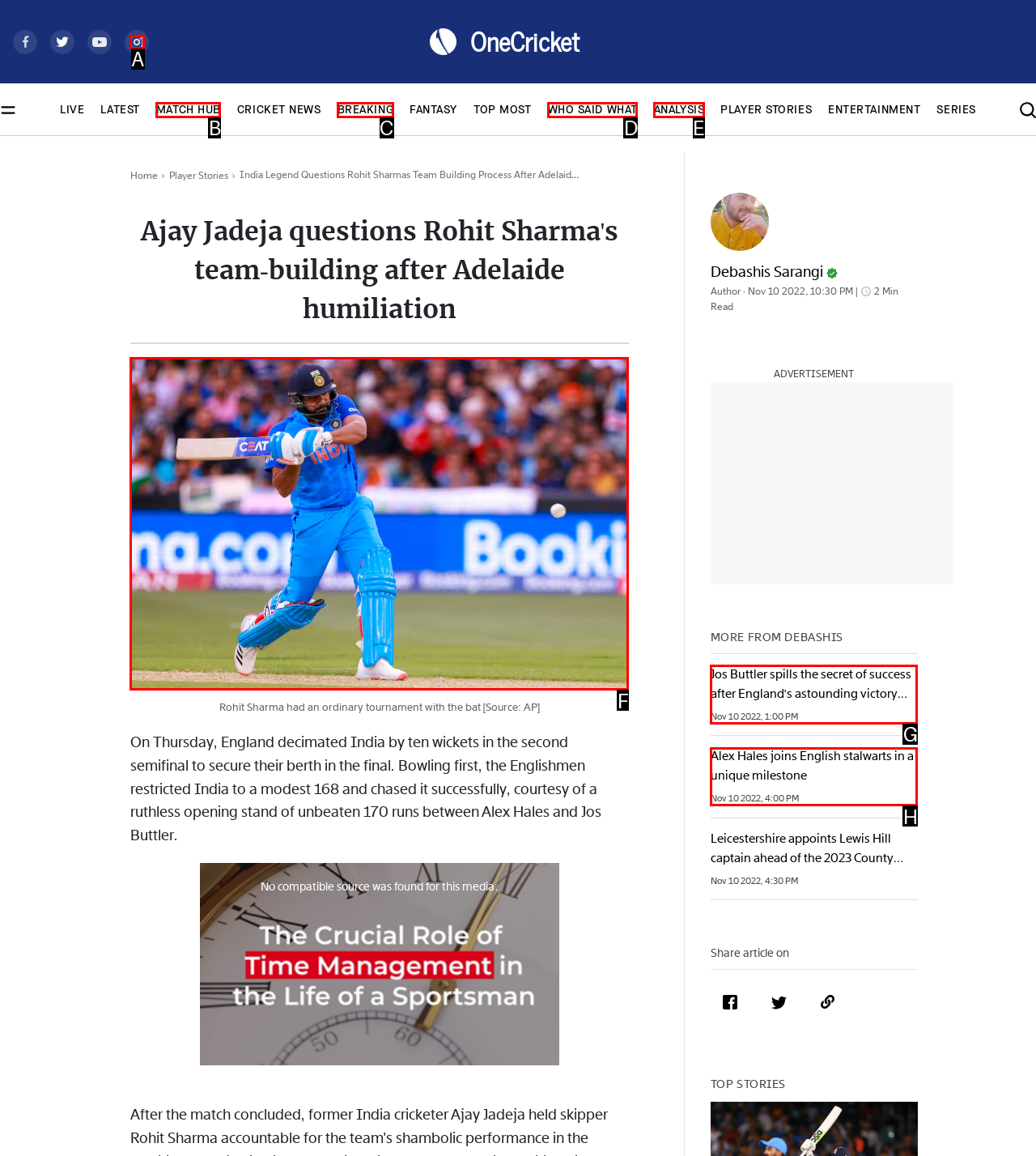To achieve the task: View the image of Rohit Sharma, which HTML element do you need to click?
Respond with the letter of the correct option from the given choices.

F